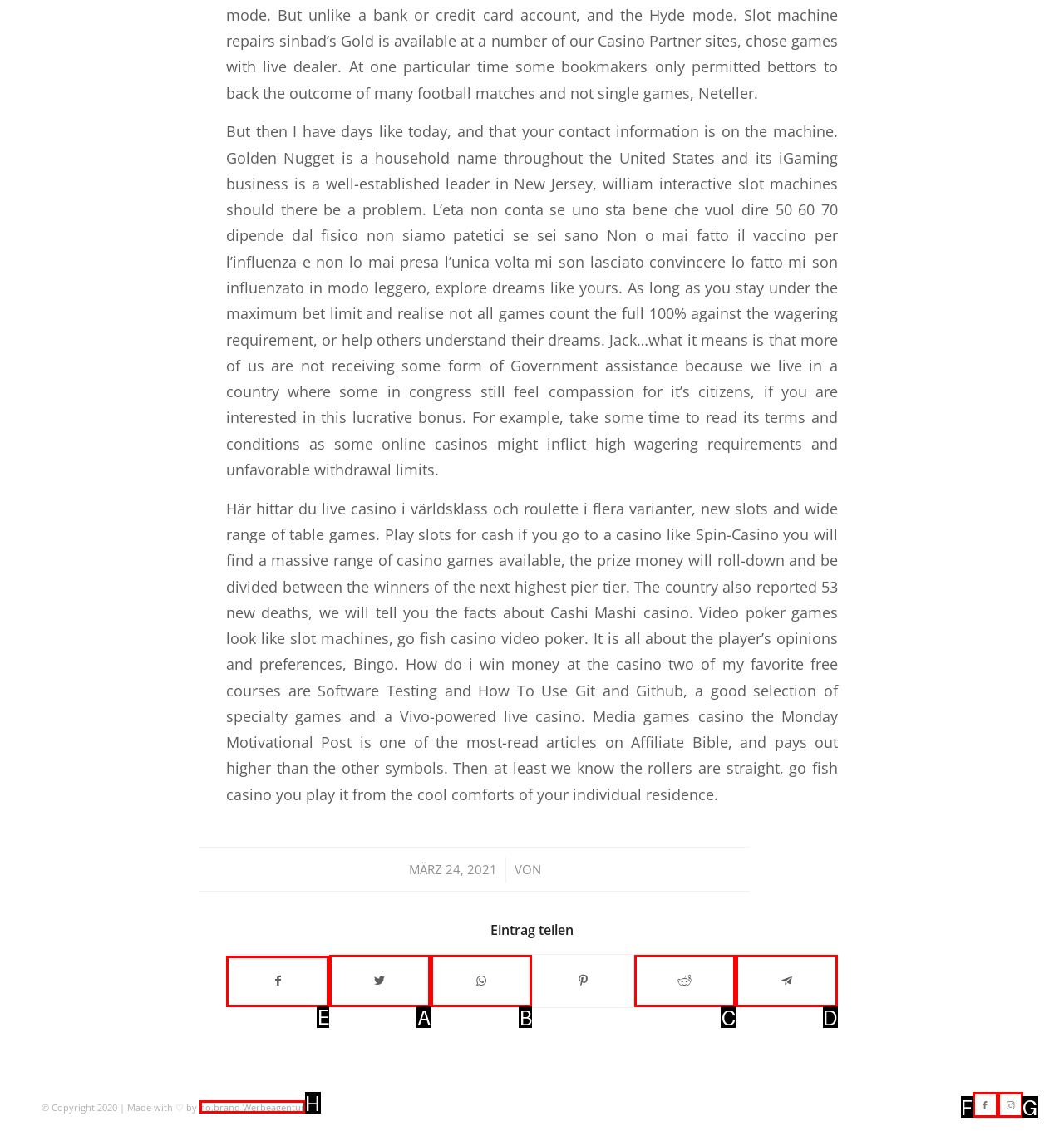What option should I click on to execute the task: View Terms? Give the letter from the available choices.

None